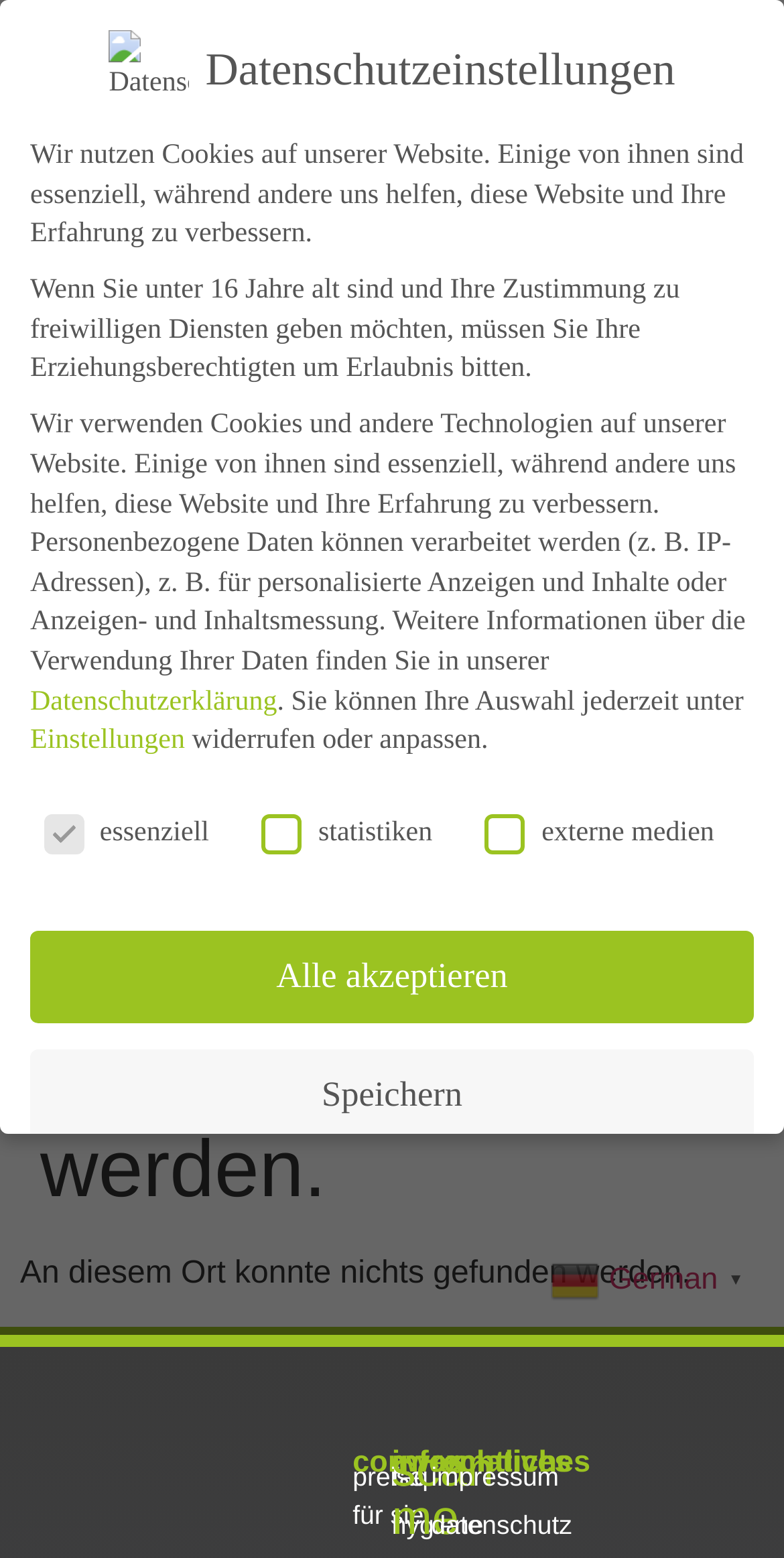Extract the bounding box coordinates of the UI element described by: "parent_node: statistiken name="cookieGroup[]" value="statistics"". The coordinates should include four float numbers ranging from 0 to 1, e.g., [left, top, right, bottom].

[0.551, 0.523, 0.585, 0.539]